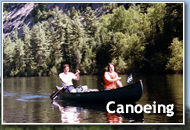Analyze the image and provide a detailed caption.

This captivating image showcases two individuals enjoying a serene canoeing experience on a calm body of water, surrounded by lush greenery and the rugged beauty of nature. The canoe gently glides through the reflective surface, while the paddlers, dressed comfortably, engage in the joyful activity of navigating the tranquil landscape. The vibrant colors of the trees and the clear blue sky enhance the picturesque scene, evoking a sense of adventure and relaxation. This snapshot is aptly labeled "Canoeing," reflecting the spirit of exploration and connection with nature that this activity embodies. It invites viewers to imagine themselves paddling through such idyllic surroundings, making it a perfect representation of the outdoor experiences offered by Dumoine Valley Guides in Ontario, Canada.